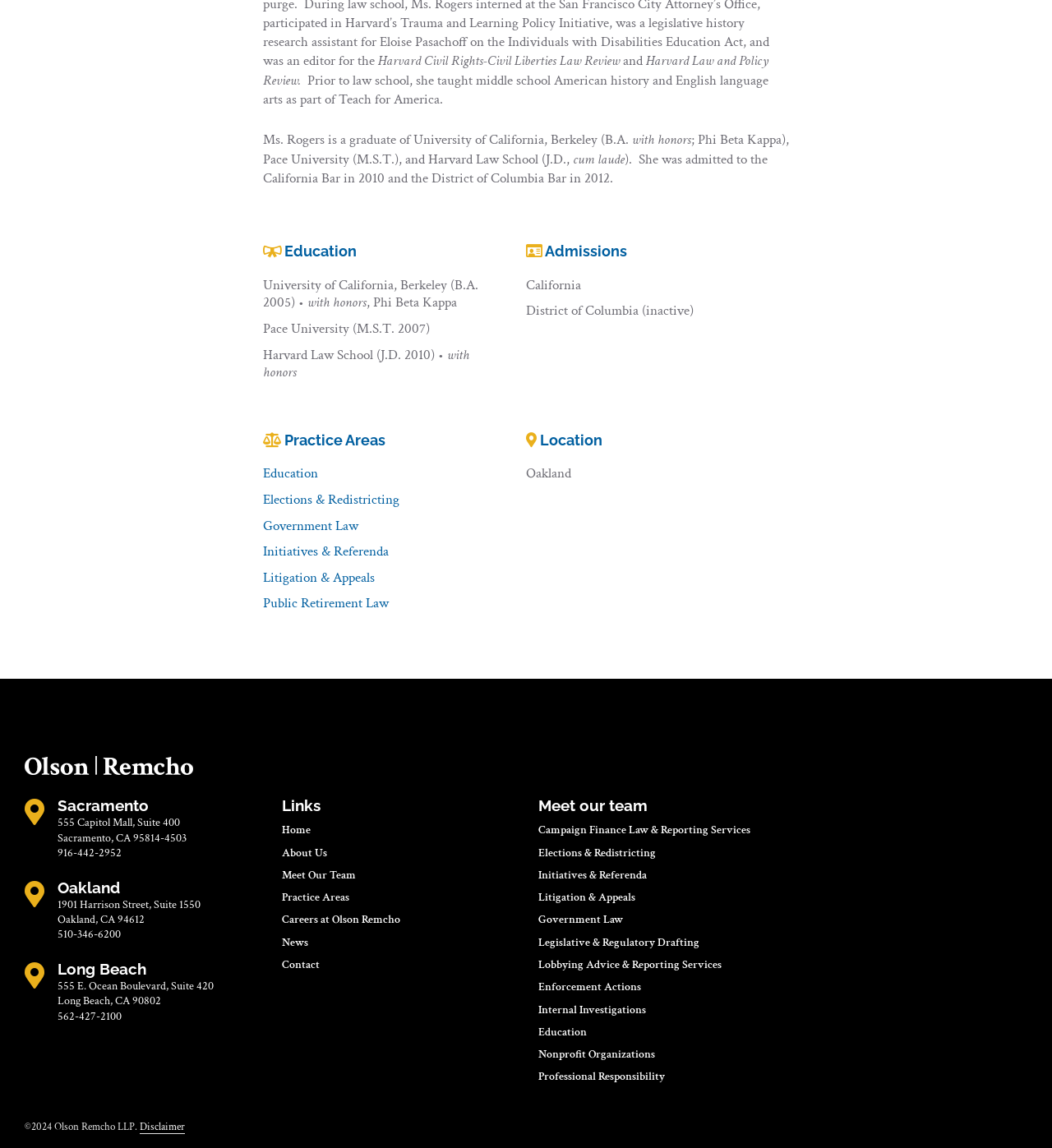Locate the bounding box coordinates of the clickable element to fulfill the following instruction: "Get directions to Oakland office". Provide the coordinates as four float numbers between 0 and 1 in the format [left, top, right, bottom].

[0.5, 0.405, 0.543, 0.42]